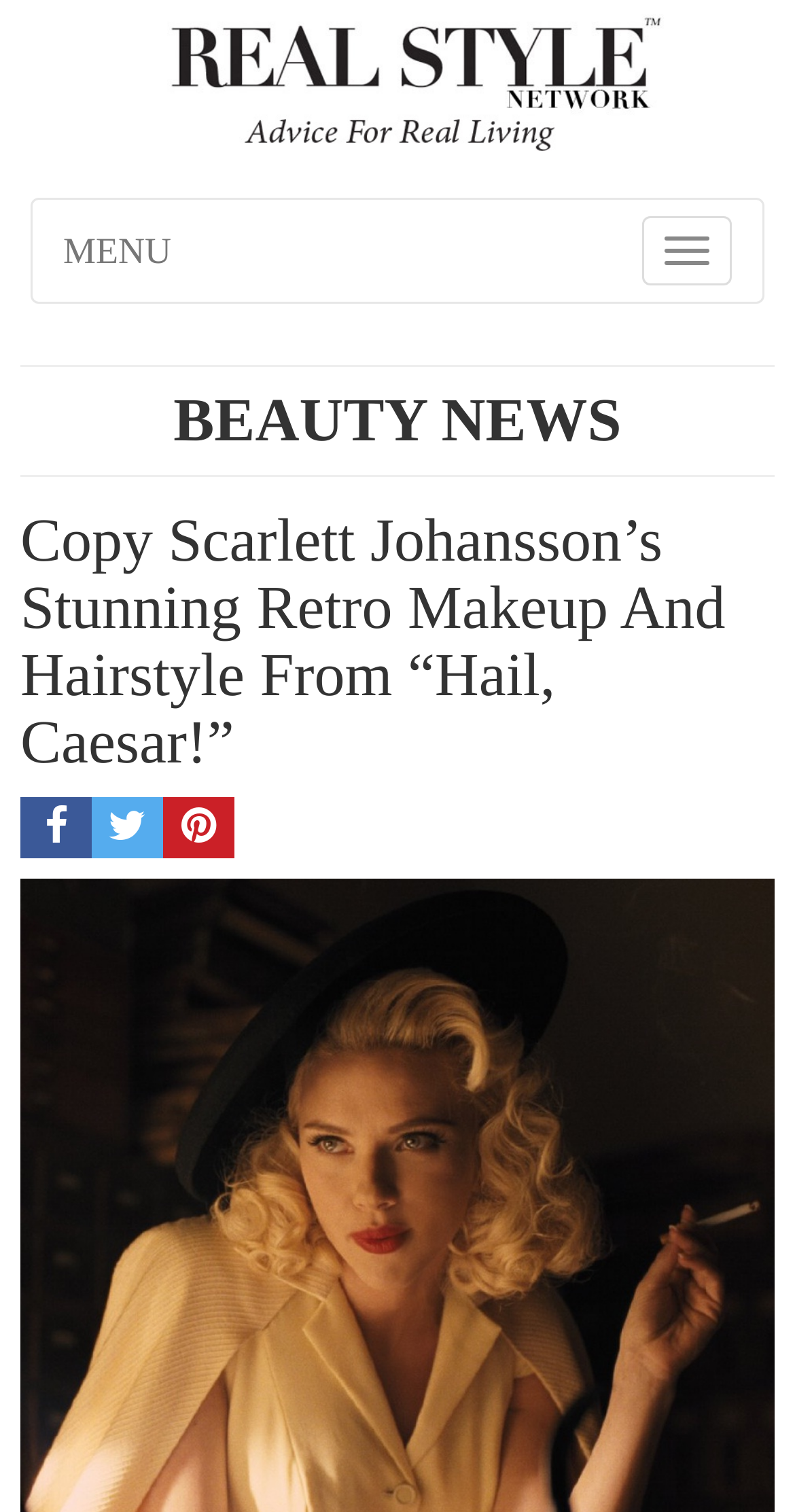Bounding box coordinates are specified in the format (top-left x, top-left y, bottom-right x, bottom-right y). All values are floating point numbers bounded between 0 and 1. Please provide the bounding box coordinate of the region this sentence describes: Beauty News

[0.218, 0.256, 0.782, 0.301]